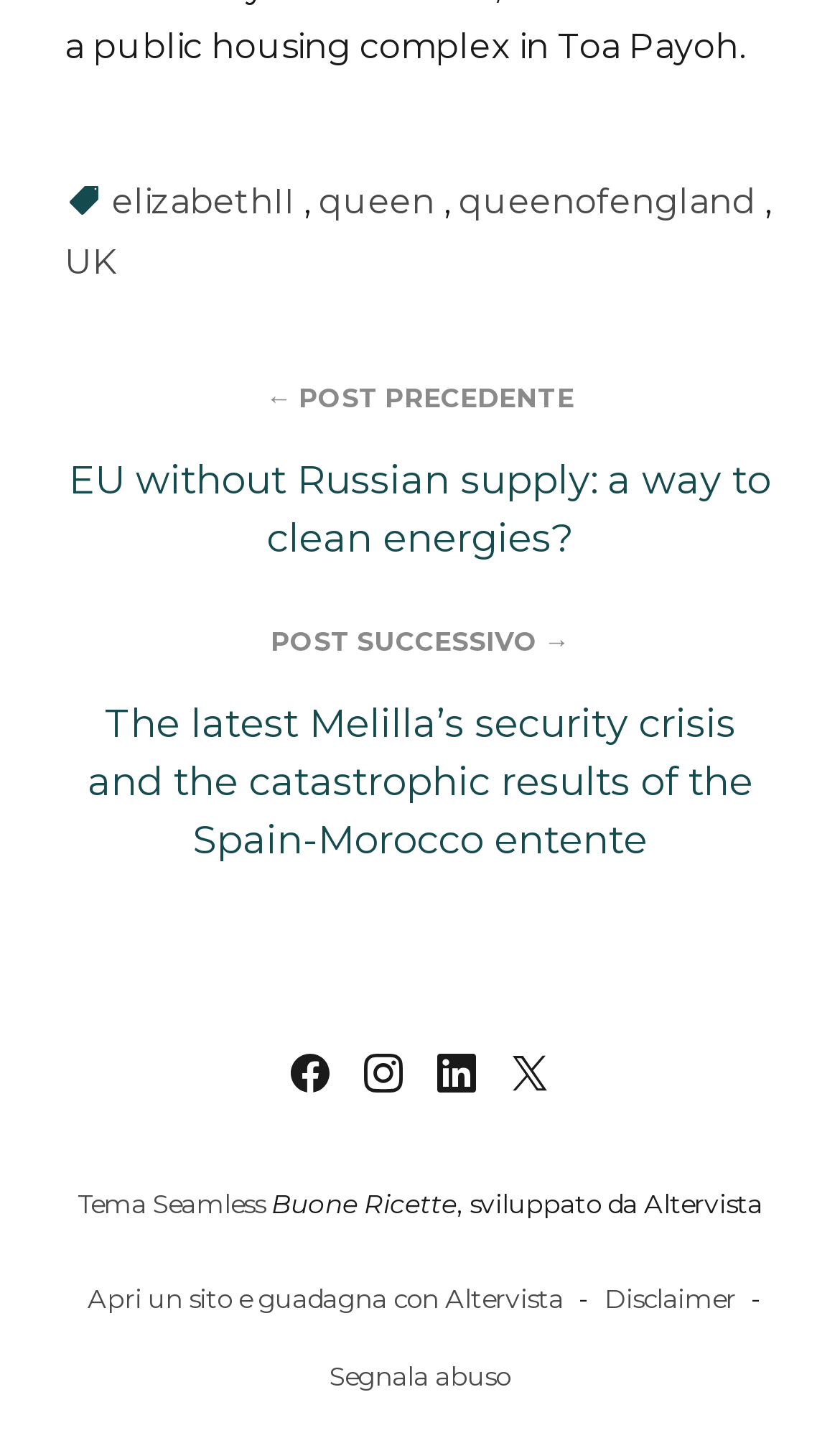How many social media links are available?
Utilize the information in the image to give a detailed answer to the question.

I counted the number of social media links available in the contentinfo section, which are Facebook, Instagram, LinkedIn, and Twitter.